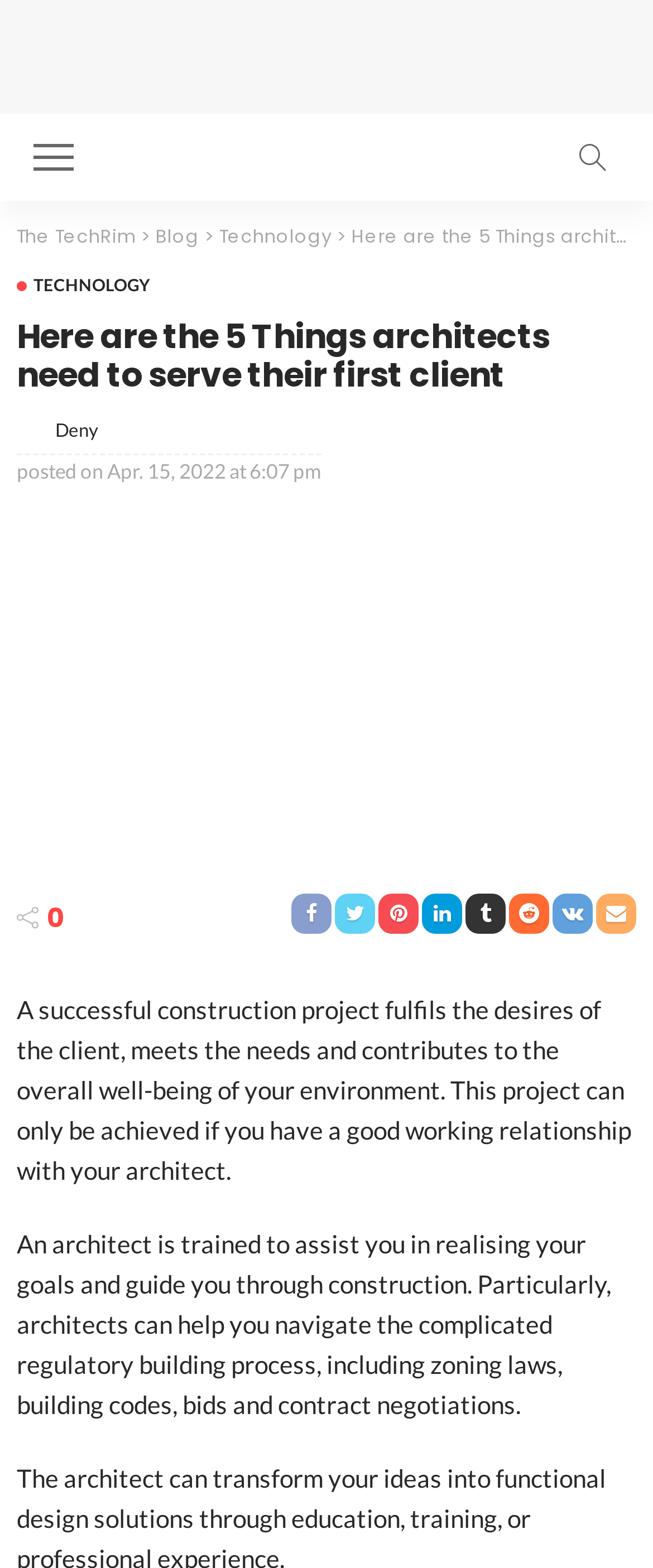Determine the bounding box coordinates of the UI element described below. Use the format (top-left x, top-left y, bottom-right x, bottom-right y) with floating point numbers between 0 and 1: Technology

[0.336, 0.143, 0.508, 0.159]